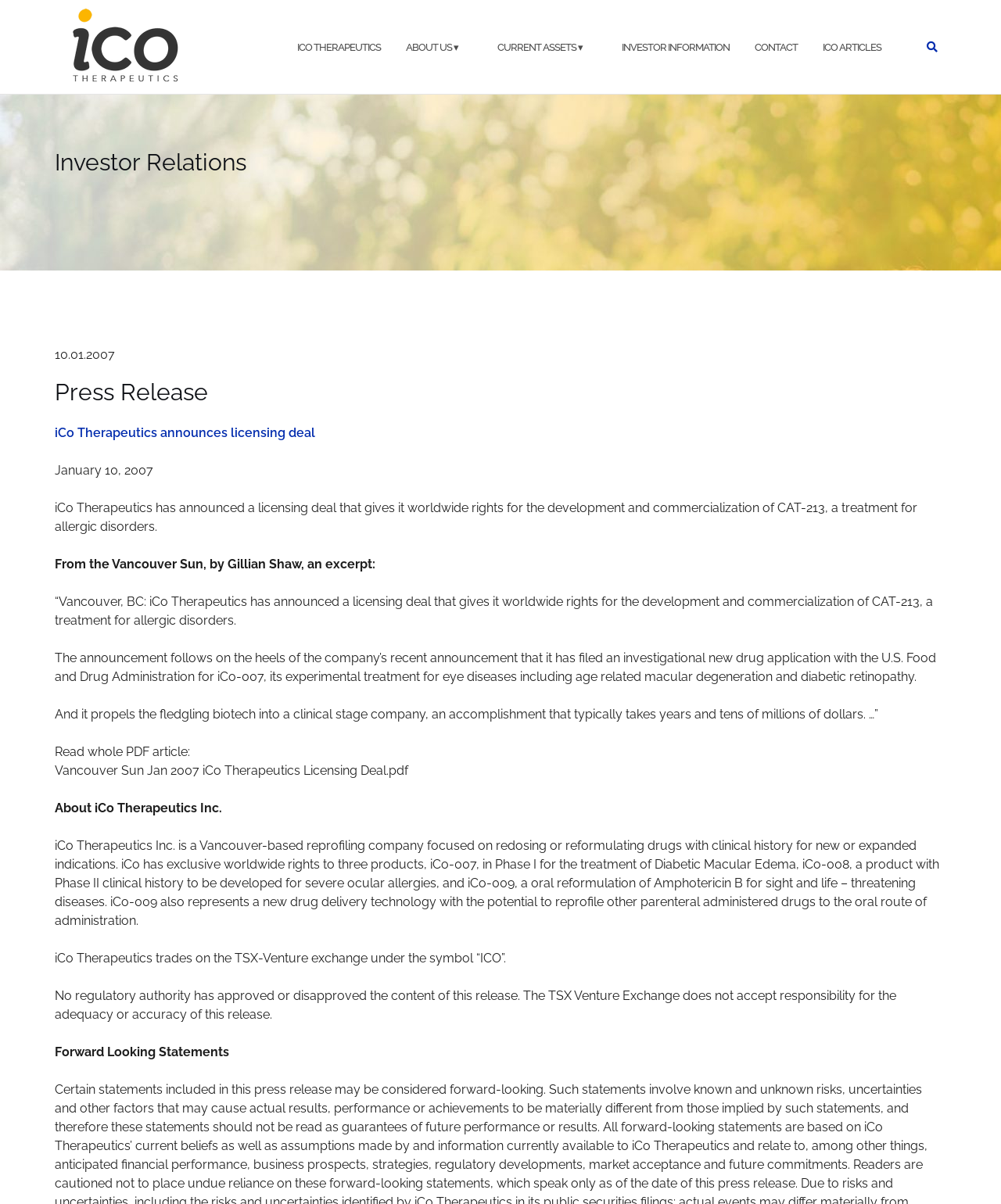Please provide a brief answer to the question using only one word or phrase: 
How many products does iCo Therapeutics have exclusive worldwide rights to?

3